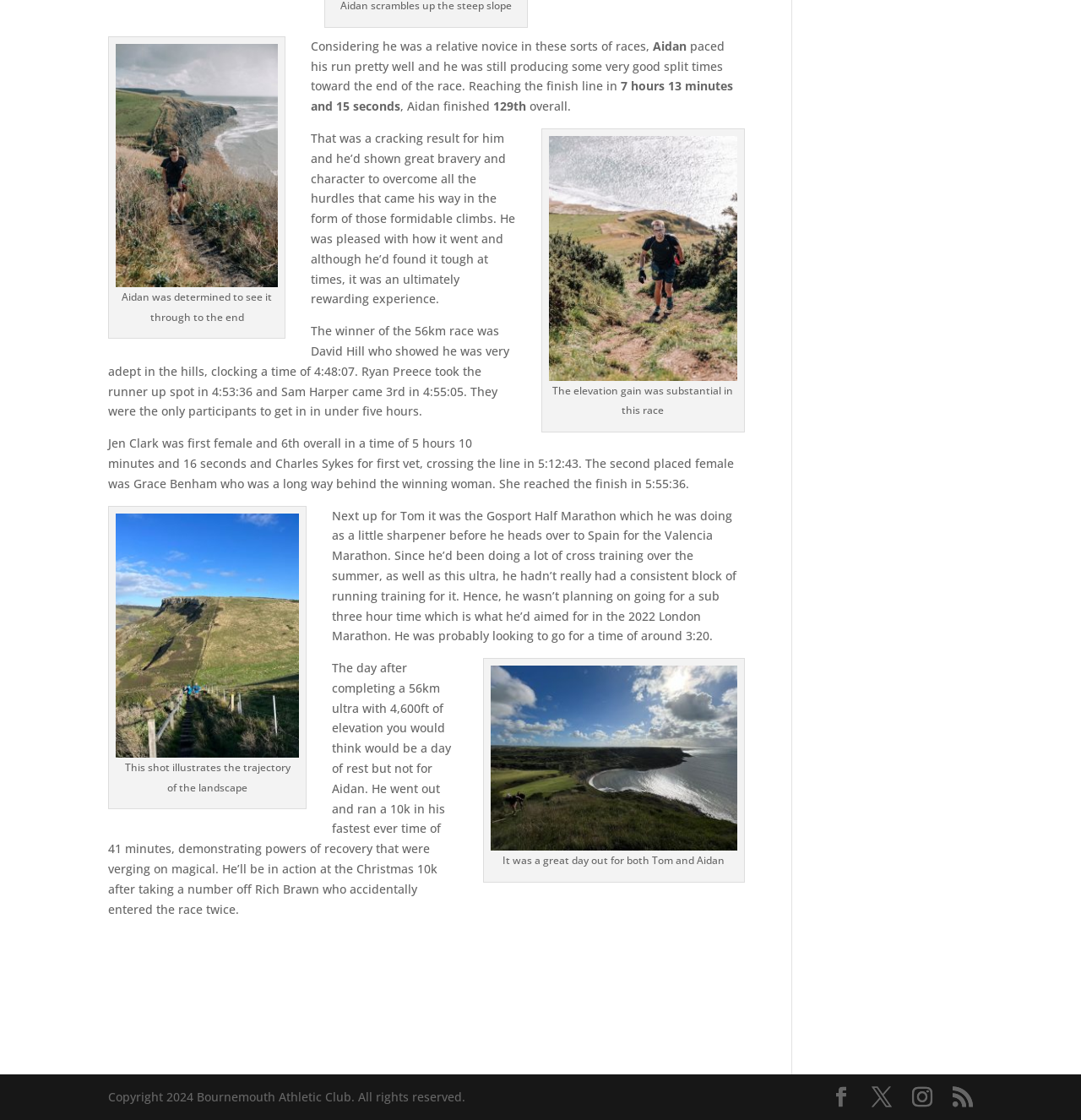Provide the bounding box coordinates of the area you need to click to execute the following instruction: "Click the link to view Aidan Marlin negotiating the steep climb".

[0.508, 0.323, 0.682, 0.338]